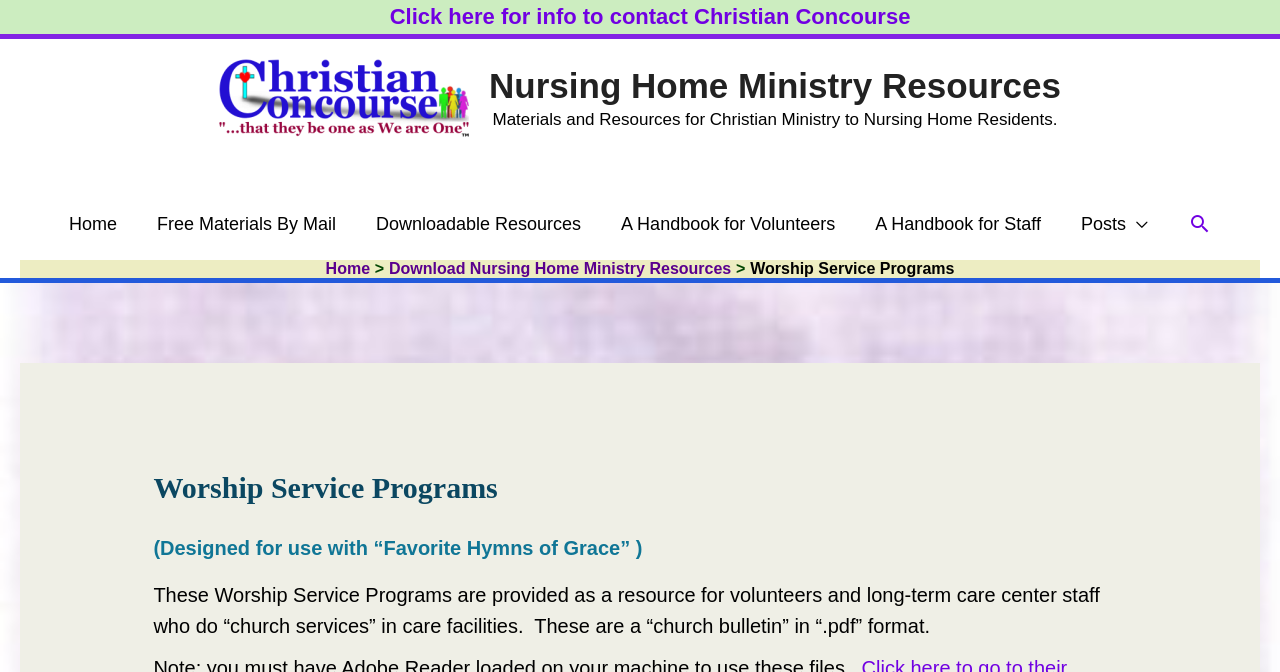Determine the bounding box coordinates for the UI element described. Format the coordinates as (top-left x, top-left y, bottom-right x, bottom-right y) and ensure all values are between 0 and 1. Element description: Download Nursing Home Ministry Resources

[0.304, 0.387, 0.571, 0.412]